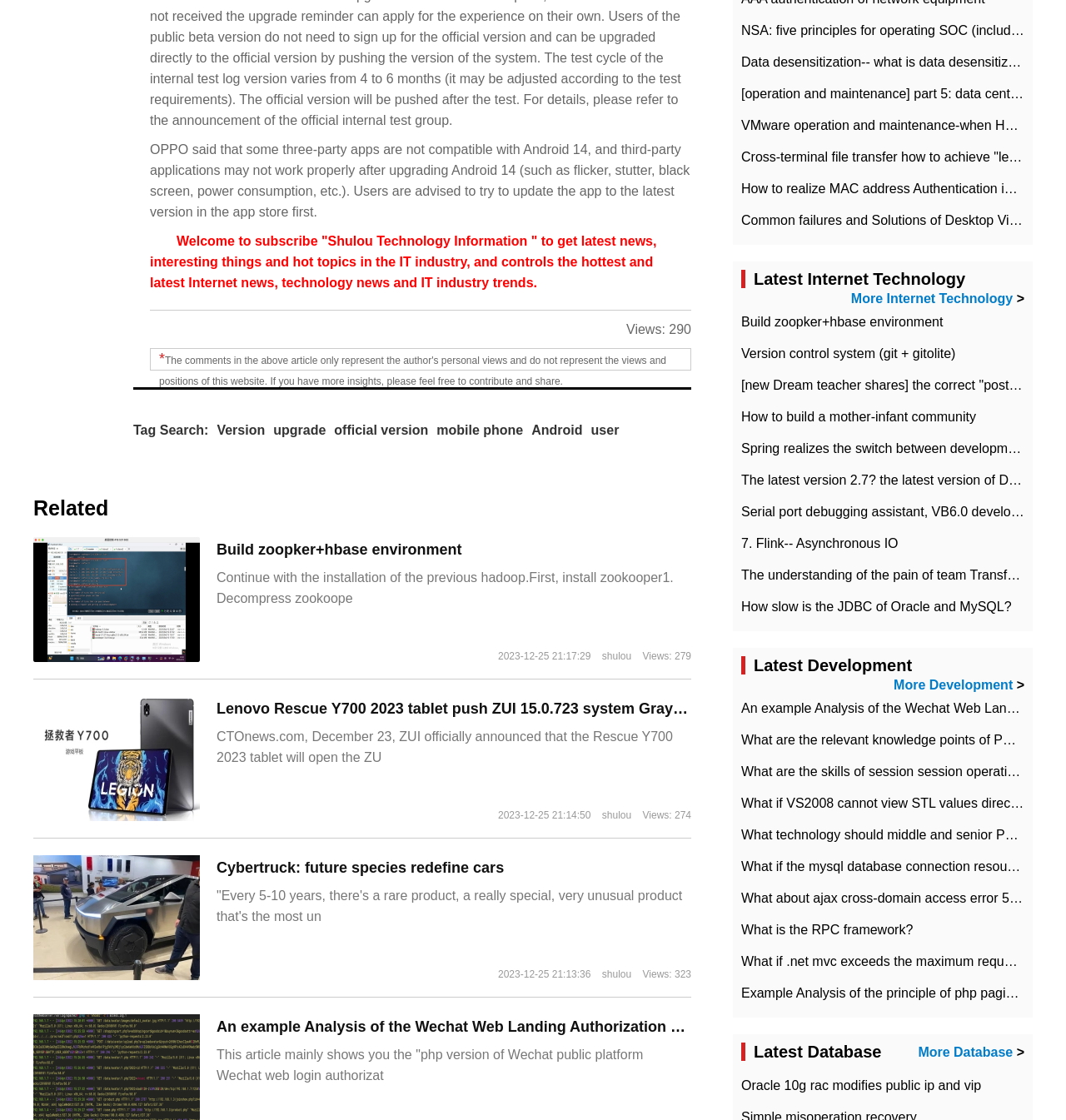Find the bounding box coordinates for the HTML element described in this sentence: "upgrade". Provide the coordinates as four float numbers between 0 and 1, in the format [left, top, right, bottom].

[0.256, 0.378, 0.306, 0.391]